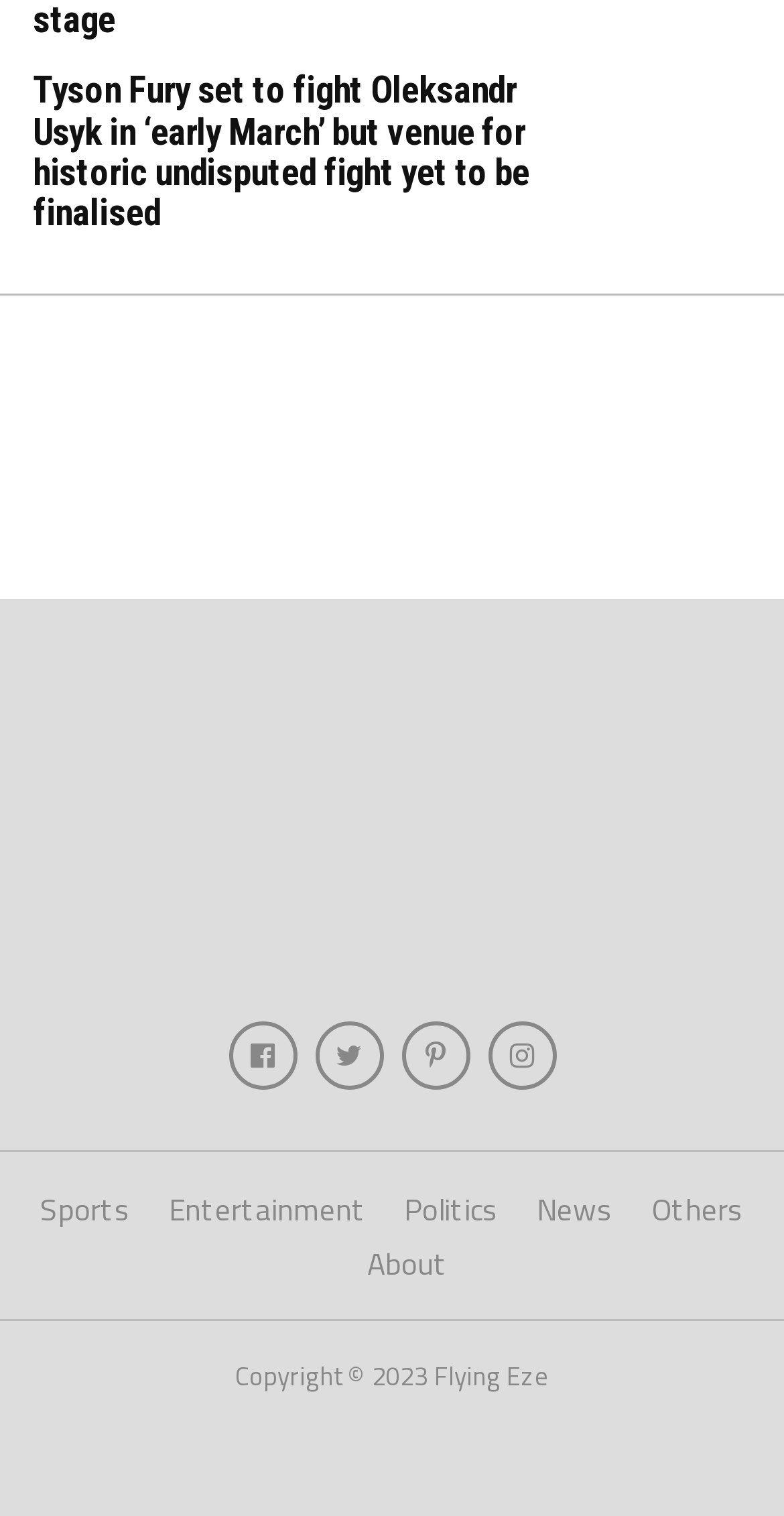Show the bounding box coordinates of the region that should be clicked to follow the instruction: "Read the news about Tyson Fury."

[0.042, 0.047, 0.694, 0.154]